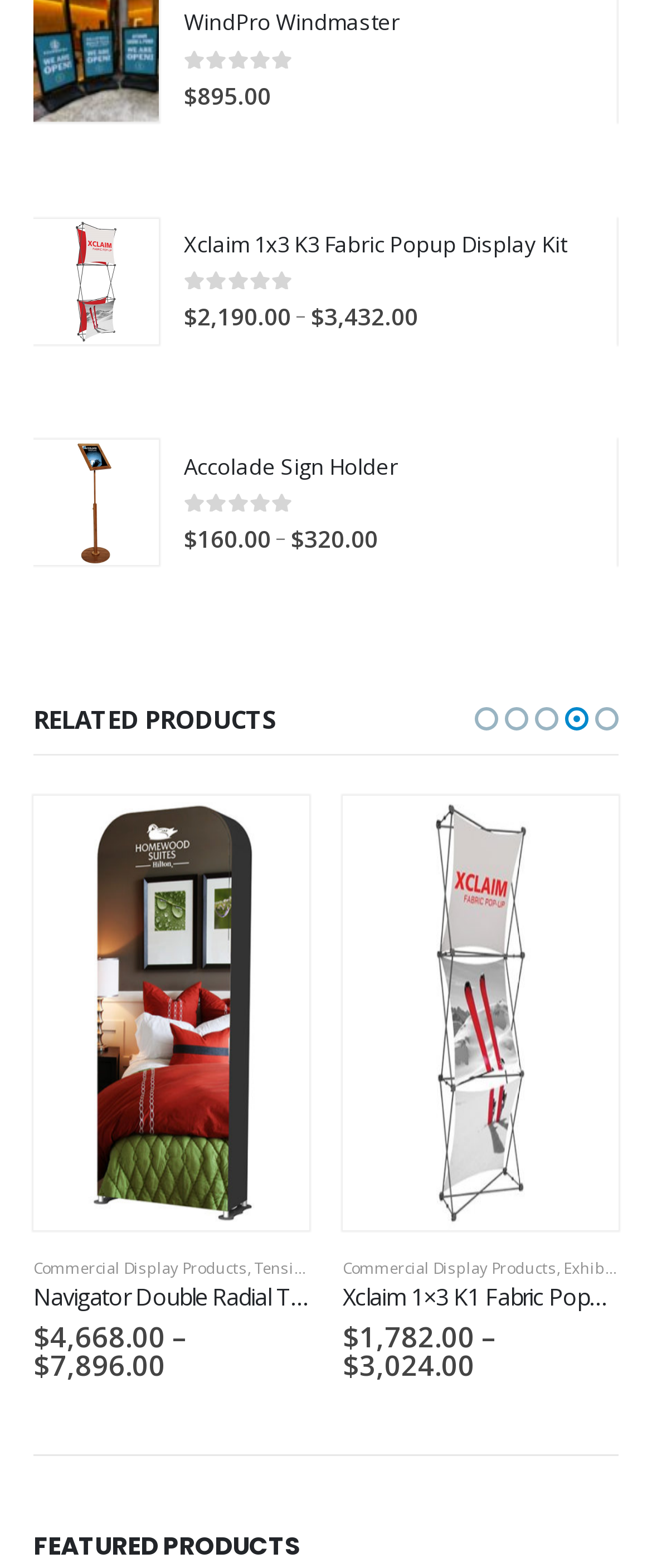What is the rating of Xclaim 1x3 K3 Fabric Popup Display Kit?
Relying on the image, give a concise answer in one word or a brief phrase.

out of 5